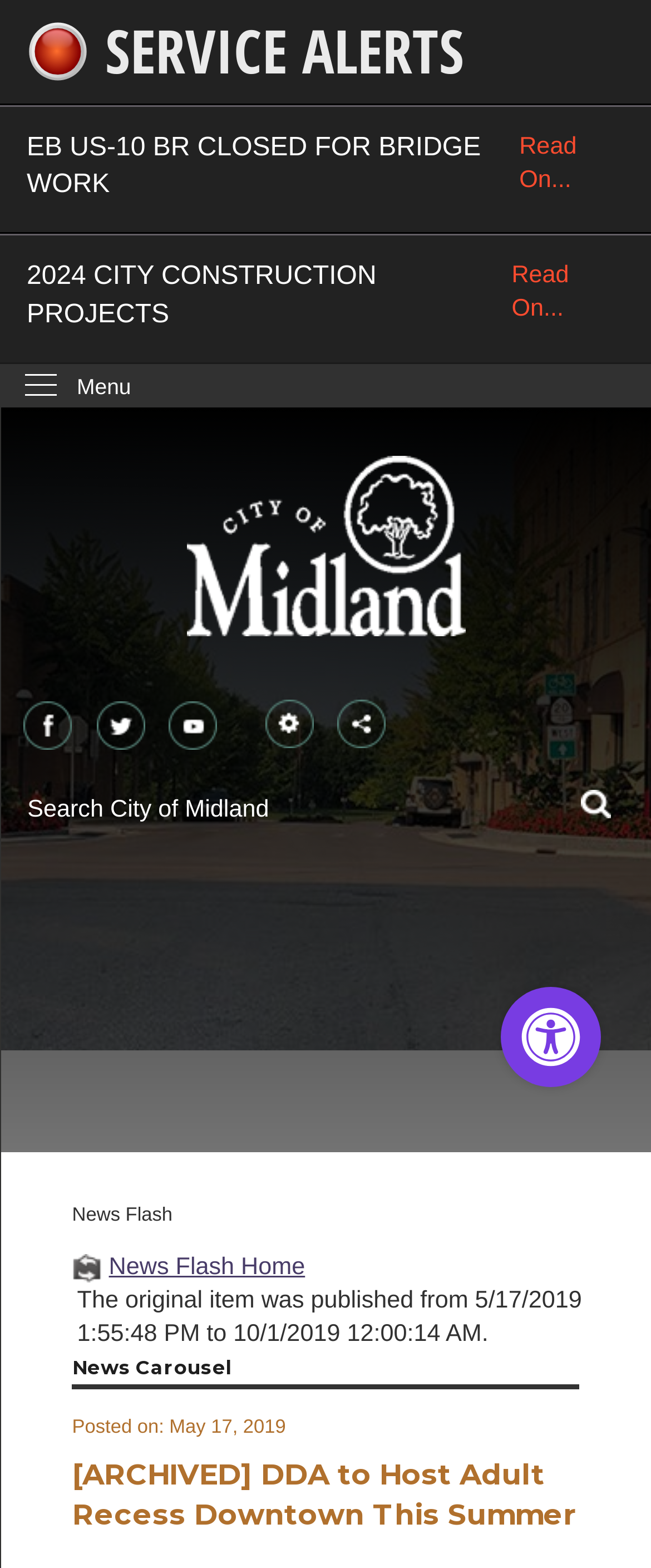Locate the bounding box coordinates of the element that should be clicked to execute the following instruction: "Skip to main content".

[0.0, 0.0, 0.042, 0.017]